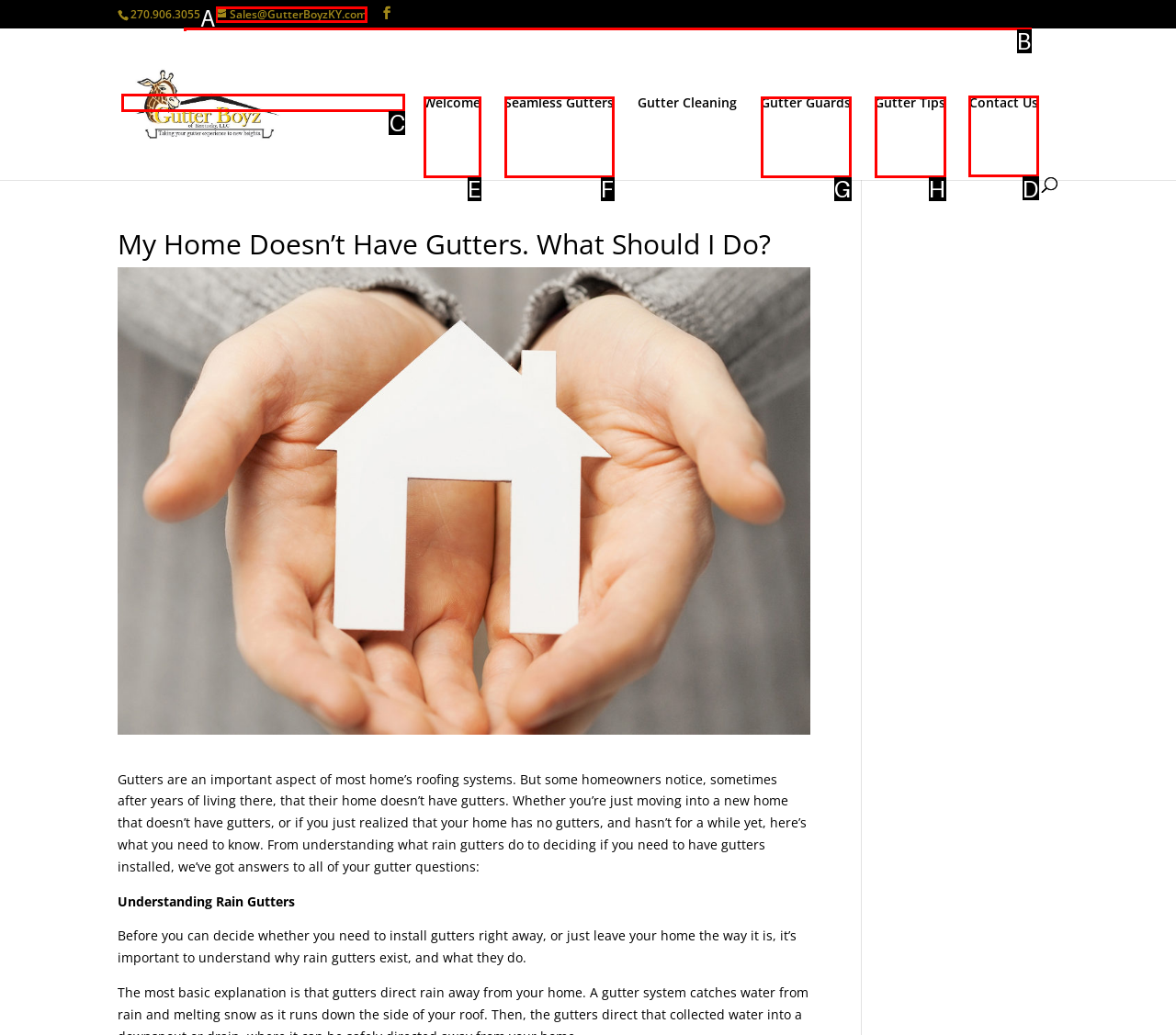Tell me which one HTML element I should click to complete the following task: Click on Contact Us Answer with the option's letter from the given choices directly.

D